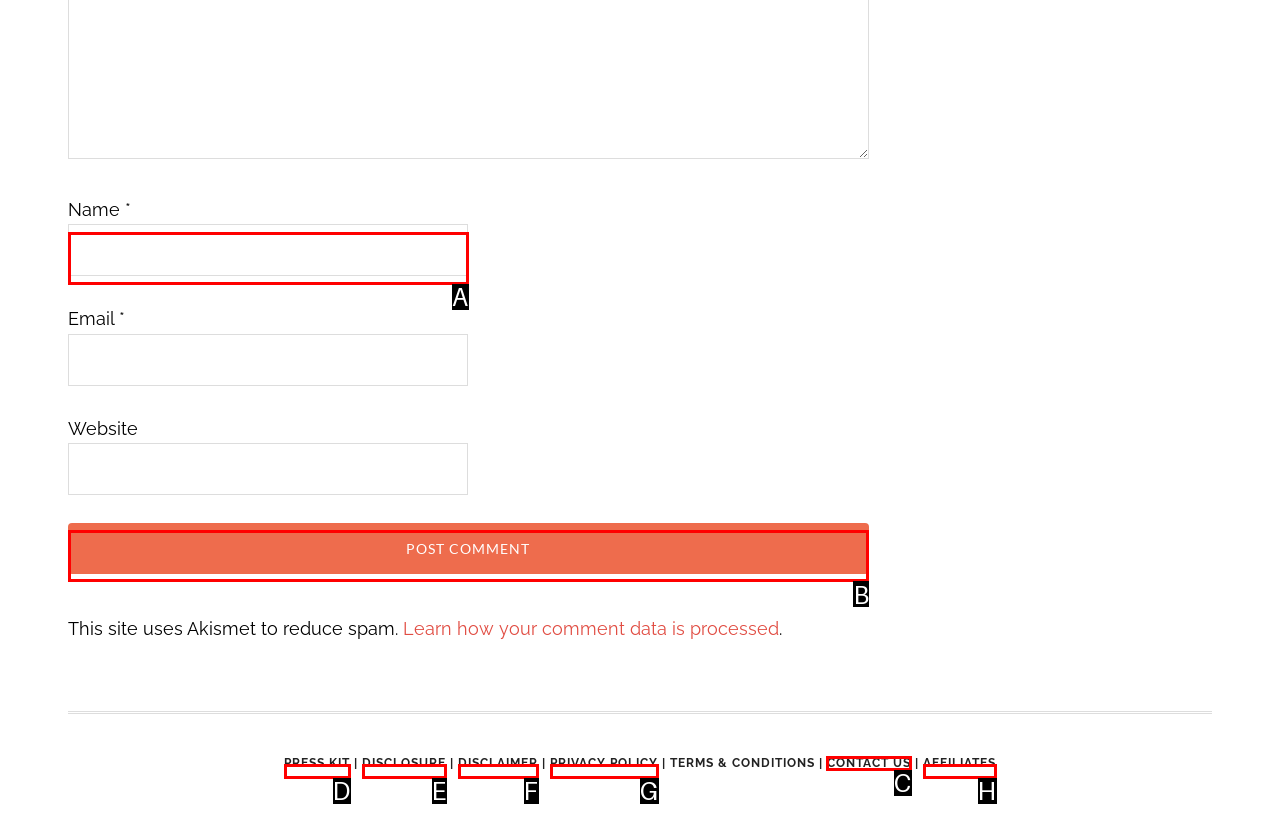Specify which HTML element I should click to complete this instruction: Go to the CONTACT US page Answer with the letter of the relevant option.

C